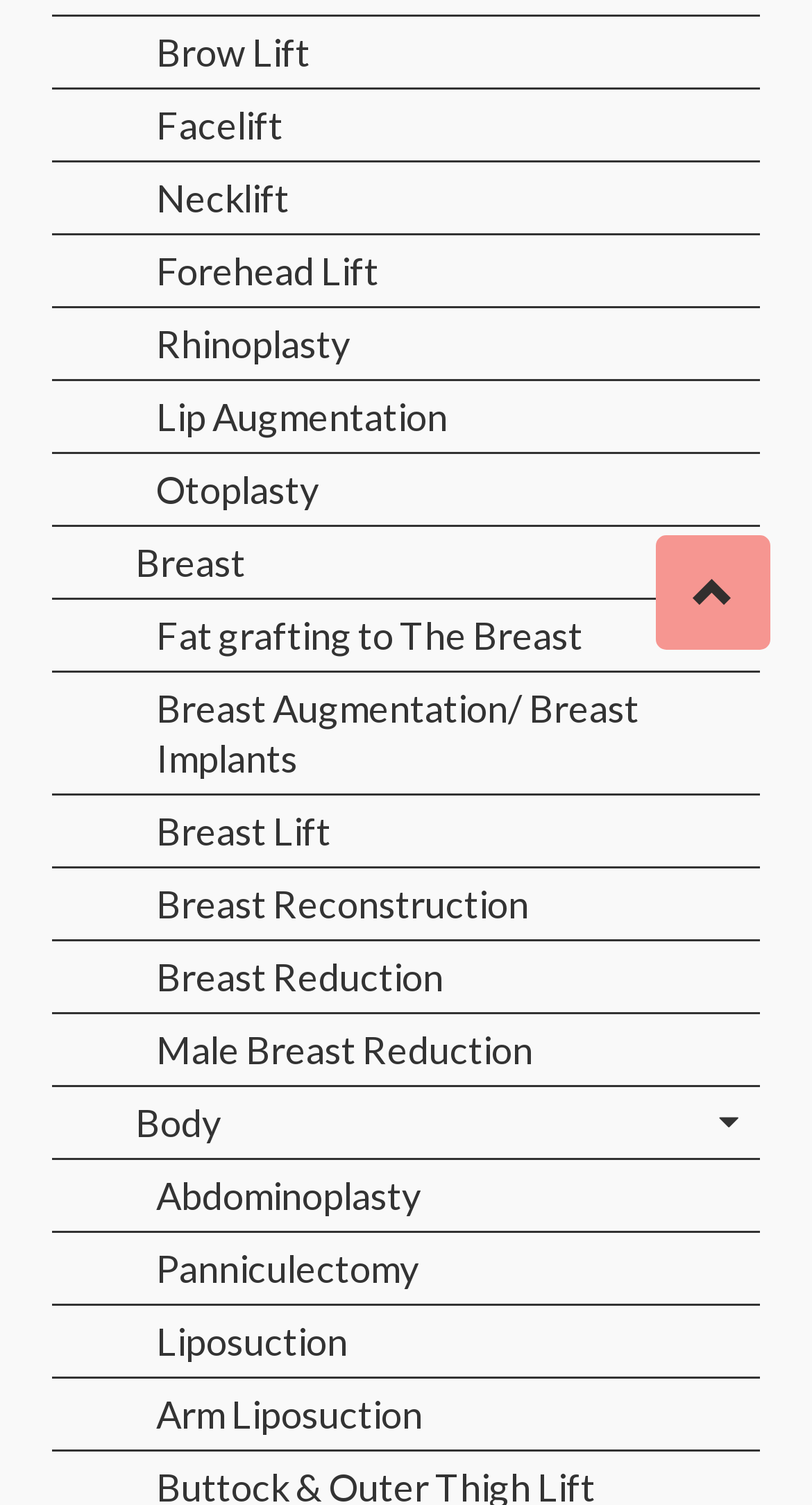Find the bounding box coordinates of the UI element according to this description: "parent_node: go to...".

[0.808, 0.356, 0.949, 0.432]